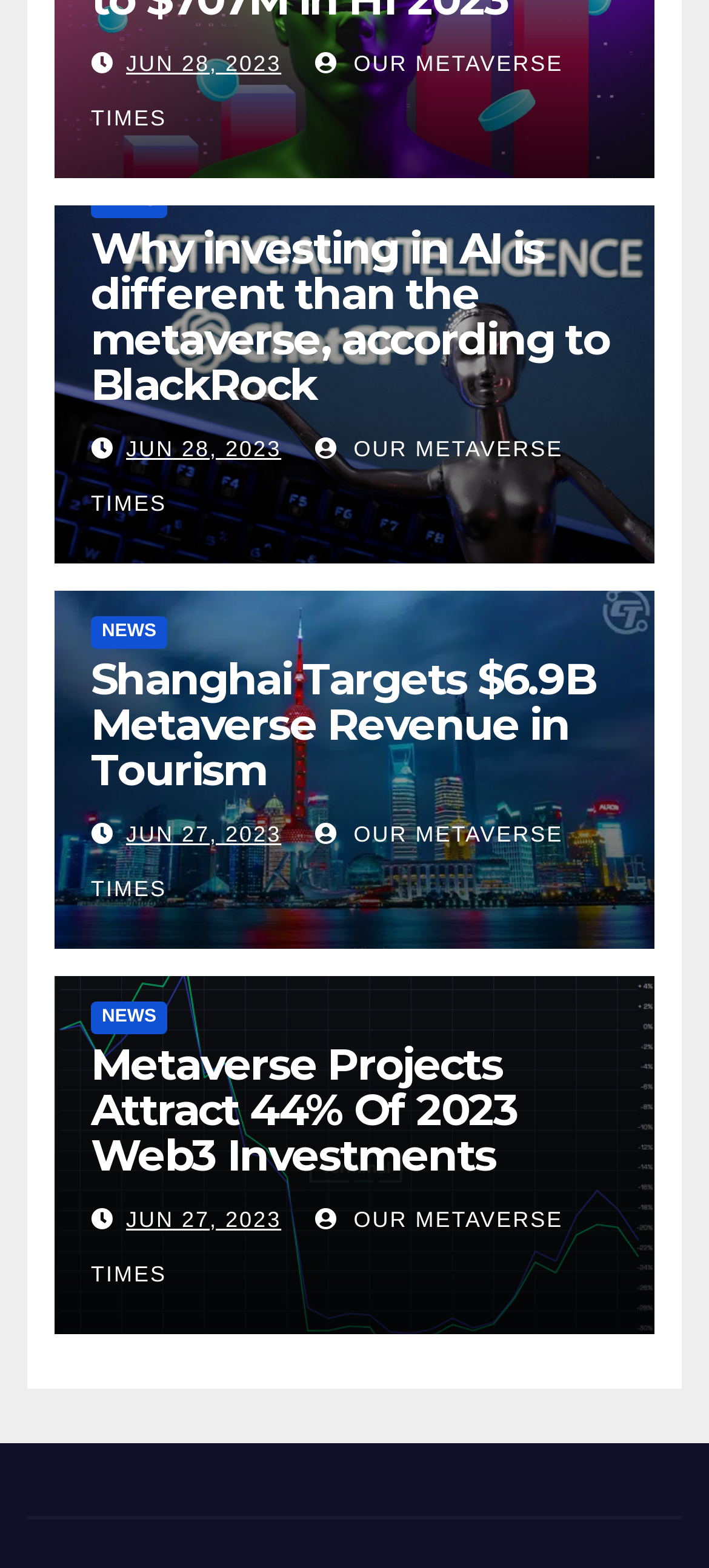Pinpoint the bounding box coordinates of the clickable element to carry out the following instruction: "view Shanghai's metaverse tourism revenue target."

[0.128, 0.418, 0.872, 0.505]